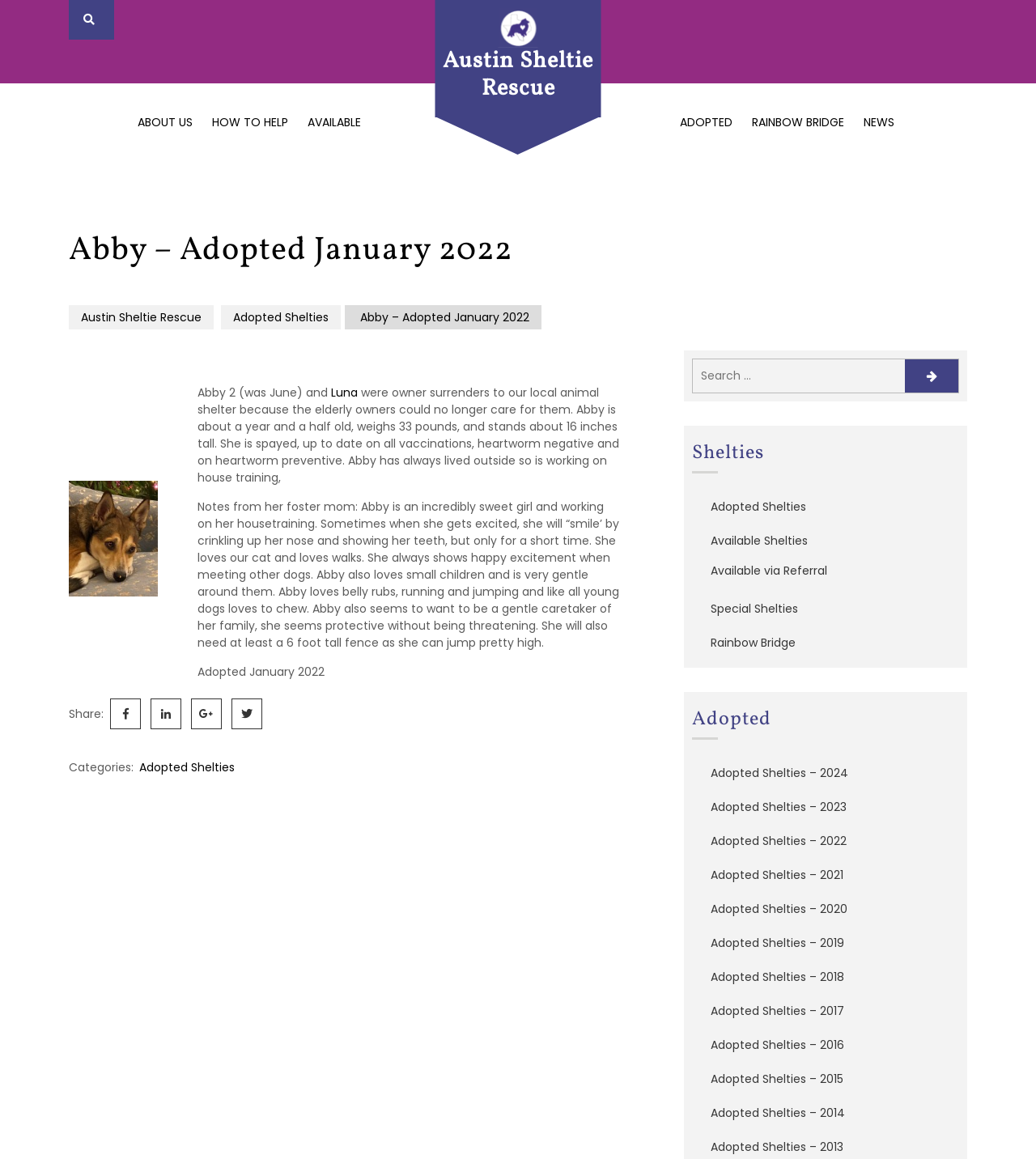Find the bounding box coordinates for the element that must be clicked to complete the instruction: "Read about Abby's adoption story". The coordinates should be four float numbers between 0 and 1, indicated as [left, top, right, bottom].

[0.191, 0.332, 0.598, 0.419]